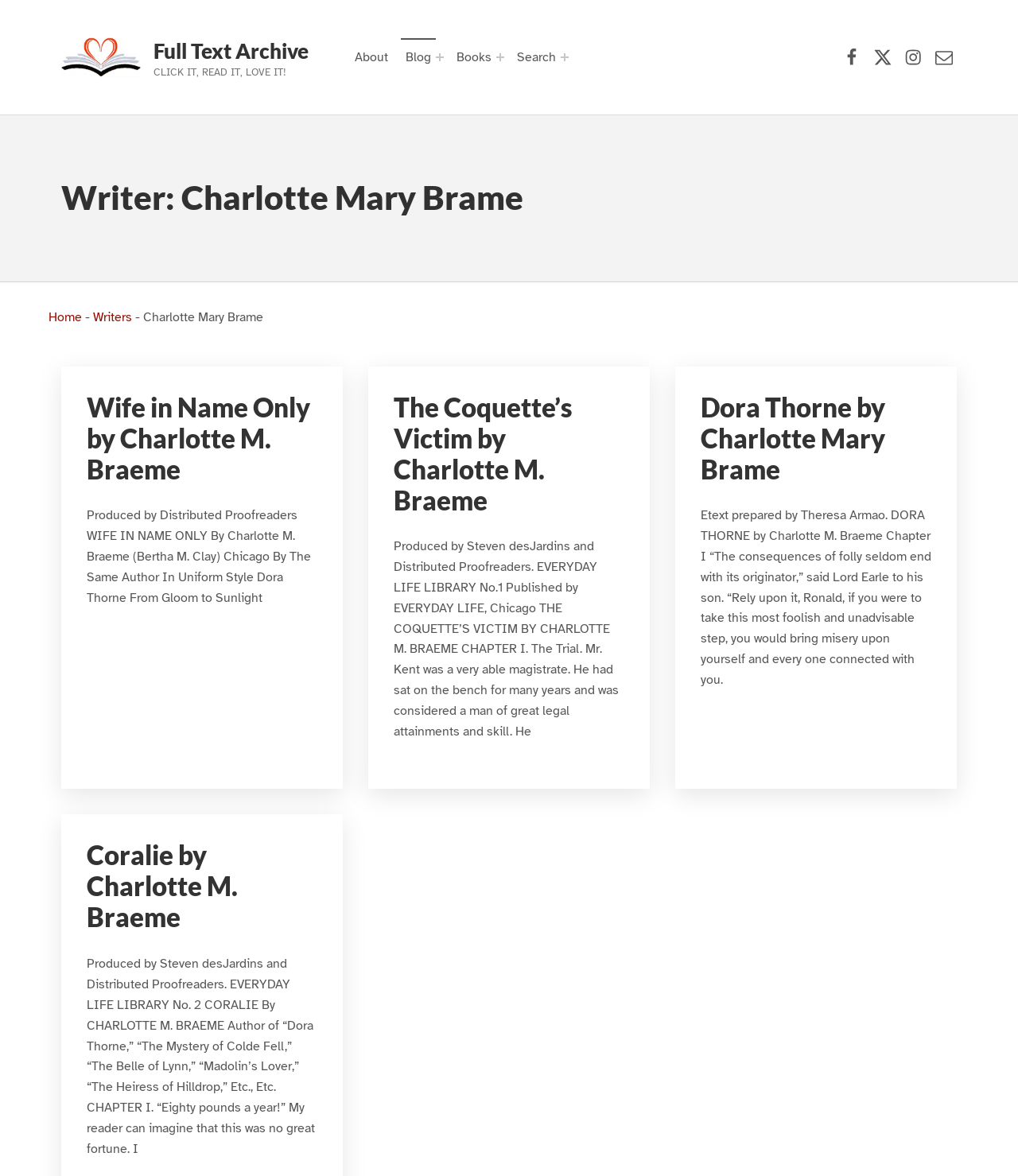Identify the bounding box coordinates of the part that should be clicked to carry out this instruction: "Visit the 'Facebook' page".

[0.825, 0.036, 0.849, 0.061]